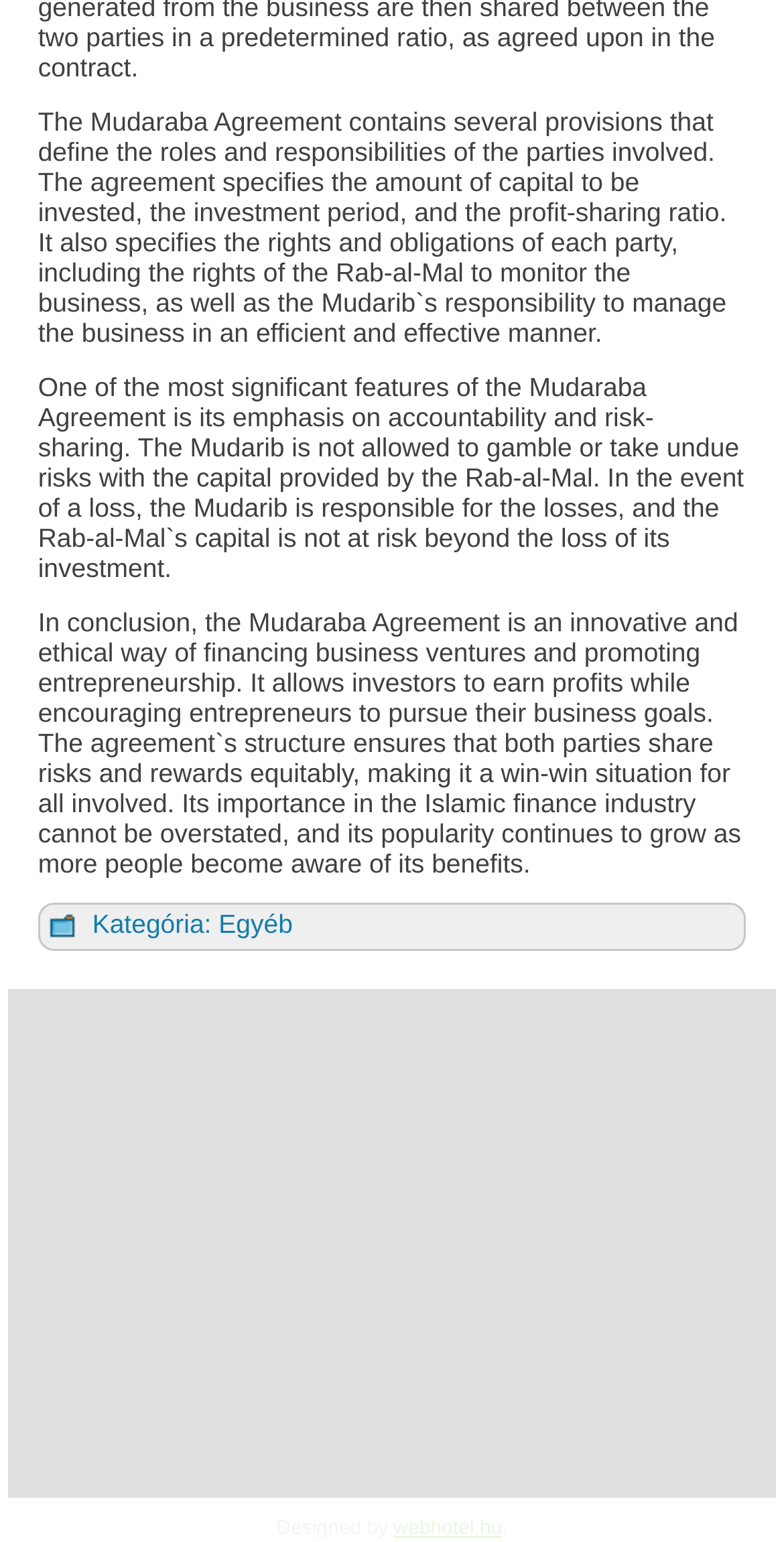Respond with a single word or short phrase to the following question: 
Who designed this webpage?

webhotel.hu